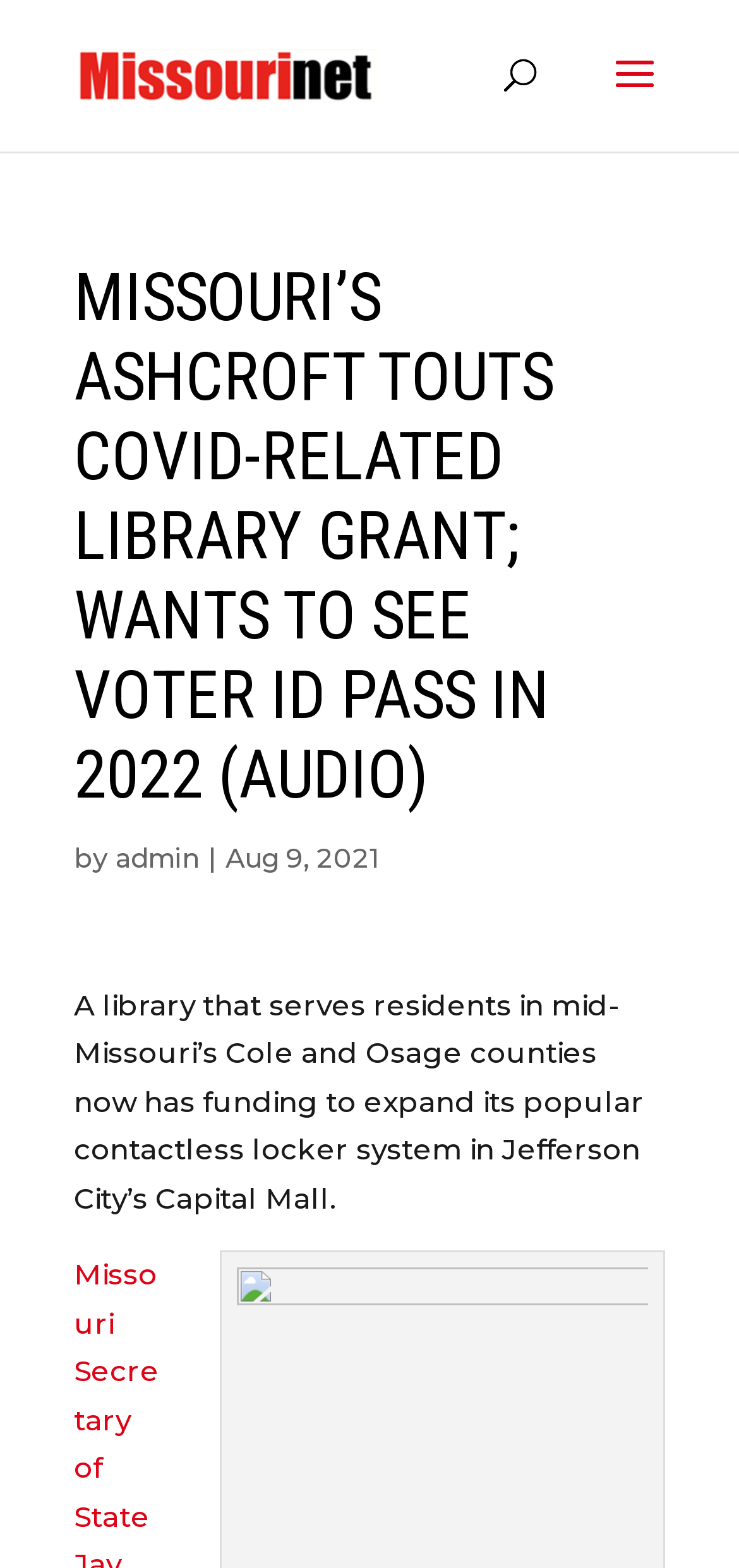Reply to the question below using a single word or brief phrase:
Who is touting the COVID-related library grant?

Ashcroft